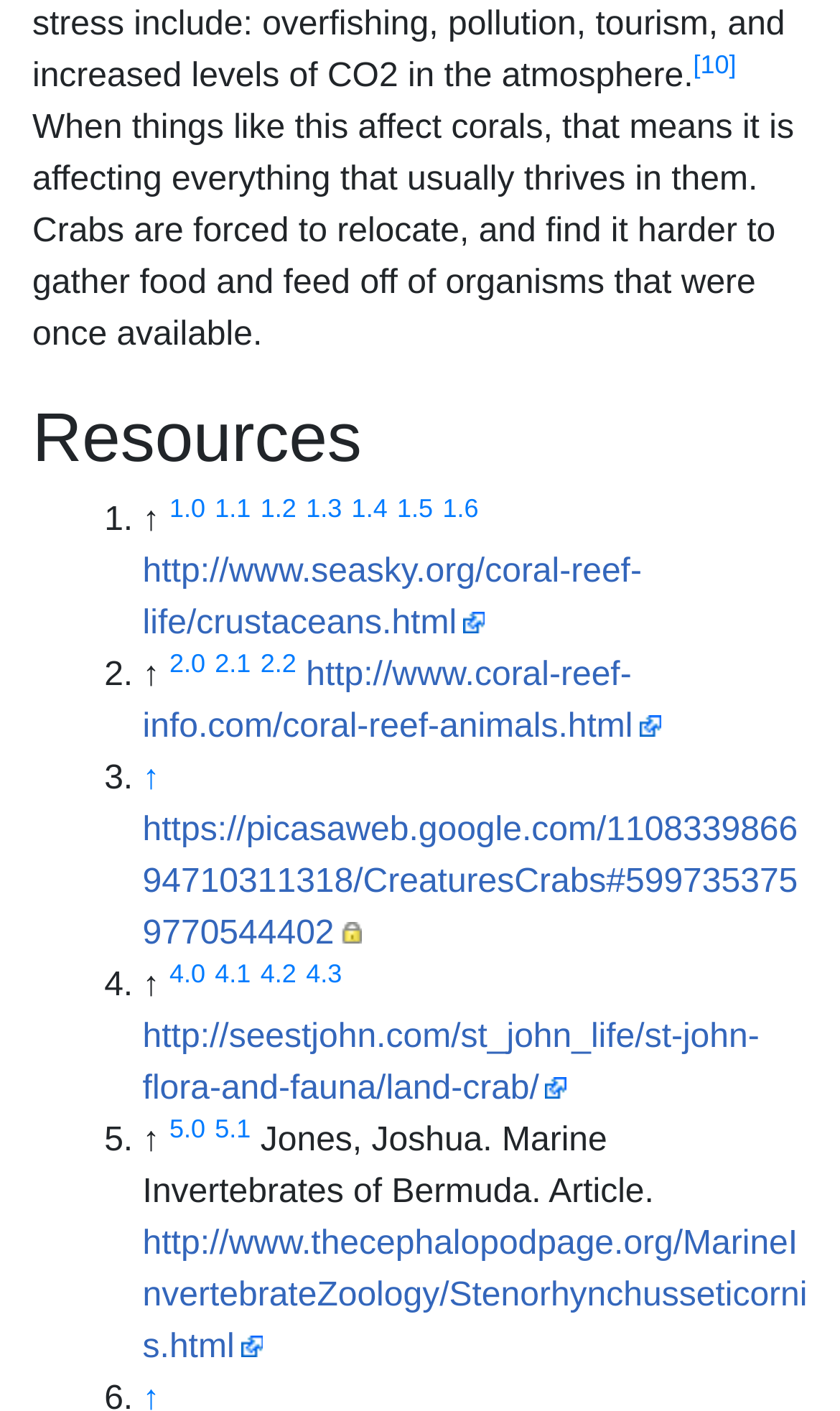Utilize the details in the image to thoroughly answer the following question: How many resources are listed?

There are five list markers, '1.', '2.', '3.', '4.', and '5.', each corresponding to a resource listed on the webpage.